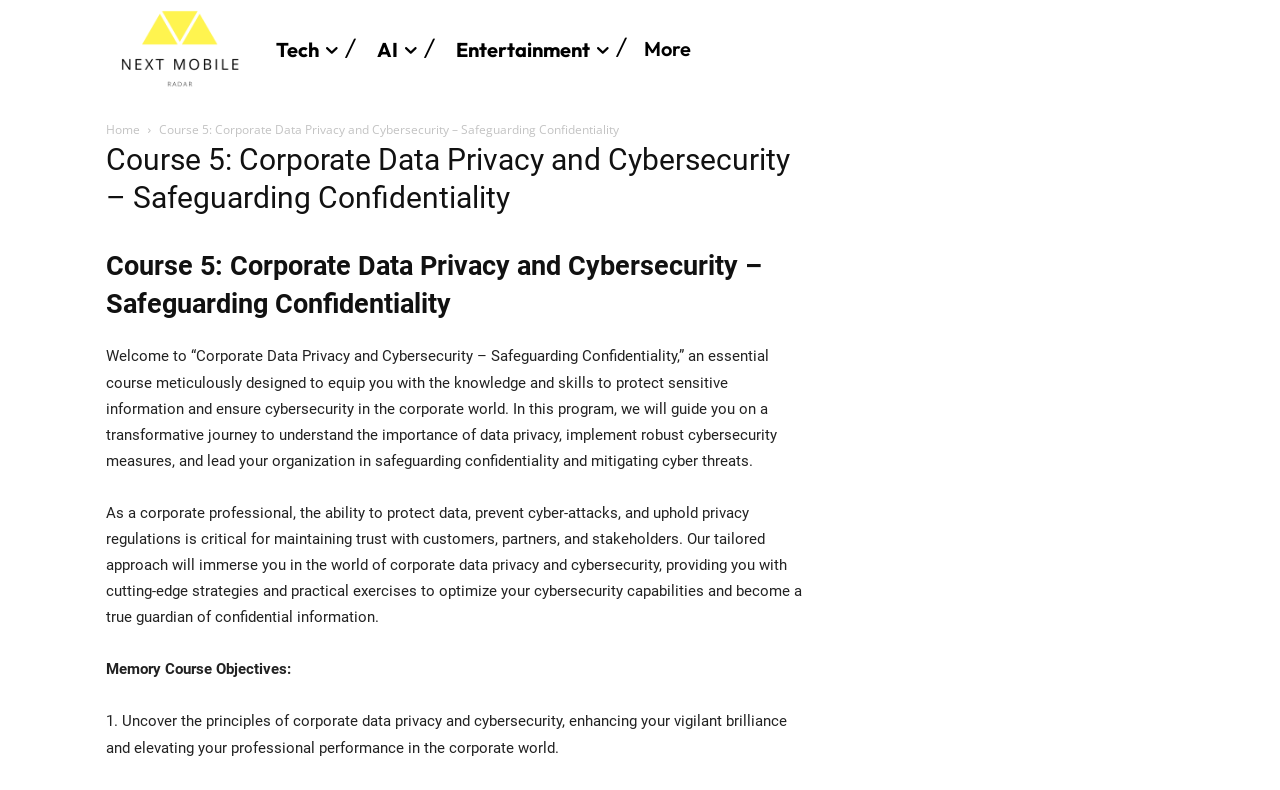How many links are in the top navigation bar?
Based on the content of the image, thoroughly explain and answer the question.

The number of links is obtained by counting the link elements in the top navigation bar, which are 'Logo', 'Tech', 'AI', 'Entertainment', and 'More'.